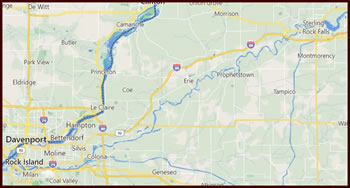What is the name of the handyman service?
Deliver a detailed and extensive answer to the question.

The caption explicitly mentions the name of the handyman service as '$49 Handyman', which is the title of the map highlighting the service area.